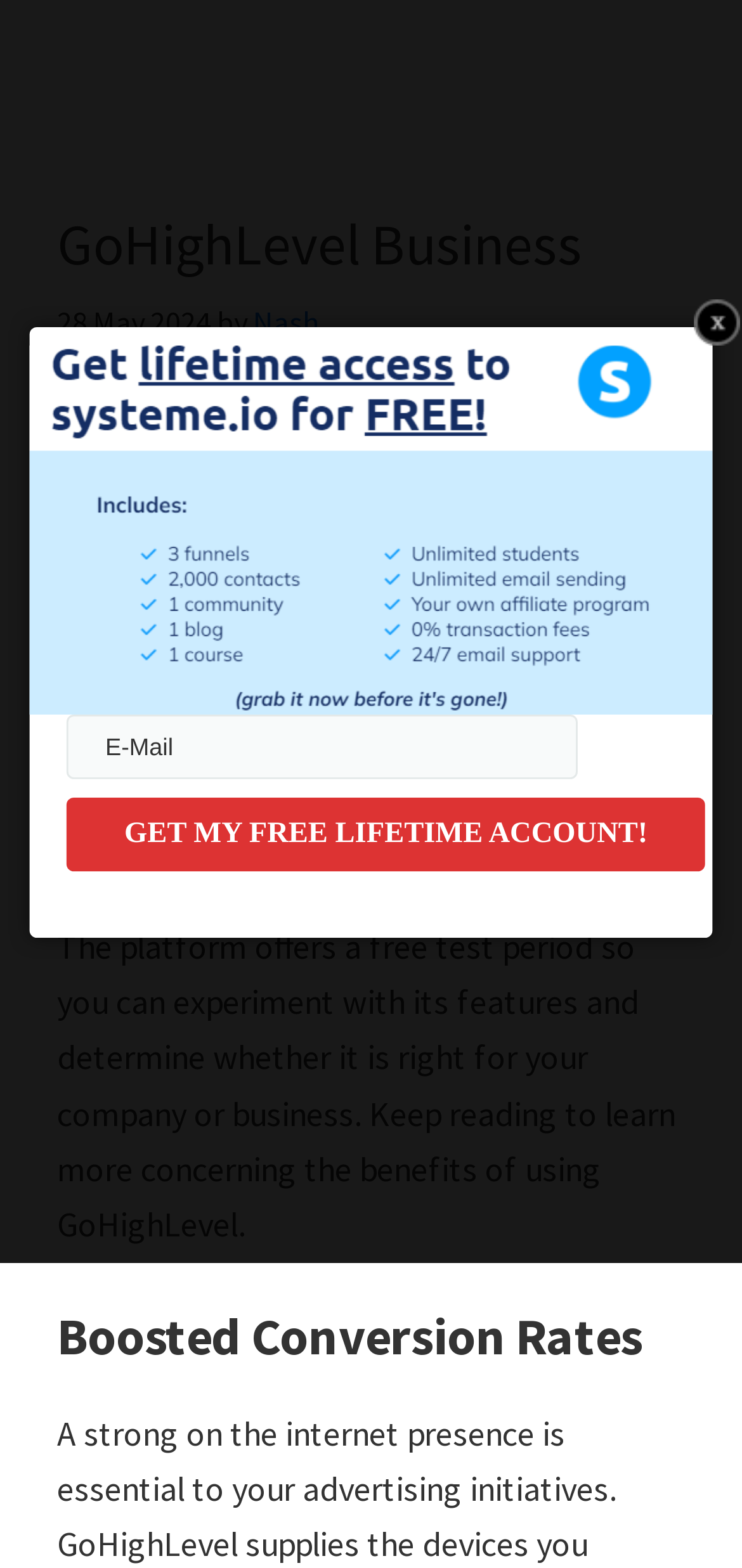Please provide a comprehensive answer to the question below using the information from the image: Who is the author of the article?

The author of the article is mentioned in the link element, which is a child of the HeaderAsNonLandmark element. The link text is 'Nash', indicating that Nash is the author of the article.